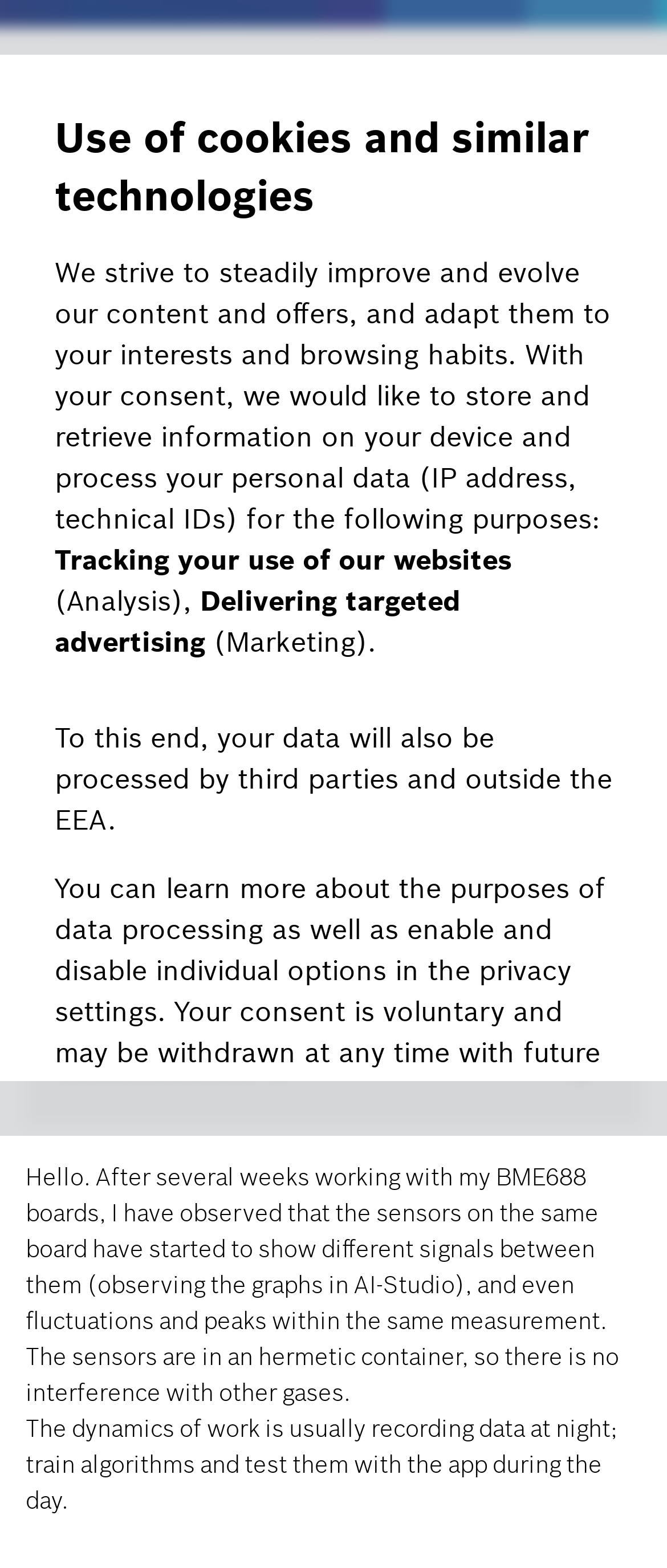Please give the bounding box coordinates of the area that should be clicked to fulfill the following instruction: "View user profile". The coordinates should be in the format of four float numbers from 0 to 1, i.e., [left, top, right, bottom].

[0.192, 0.611, 0.31, 0.631]